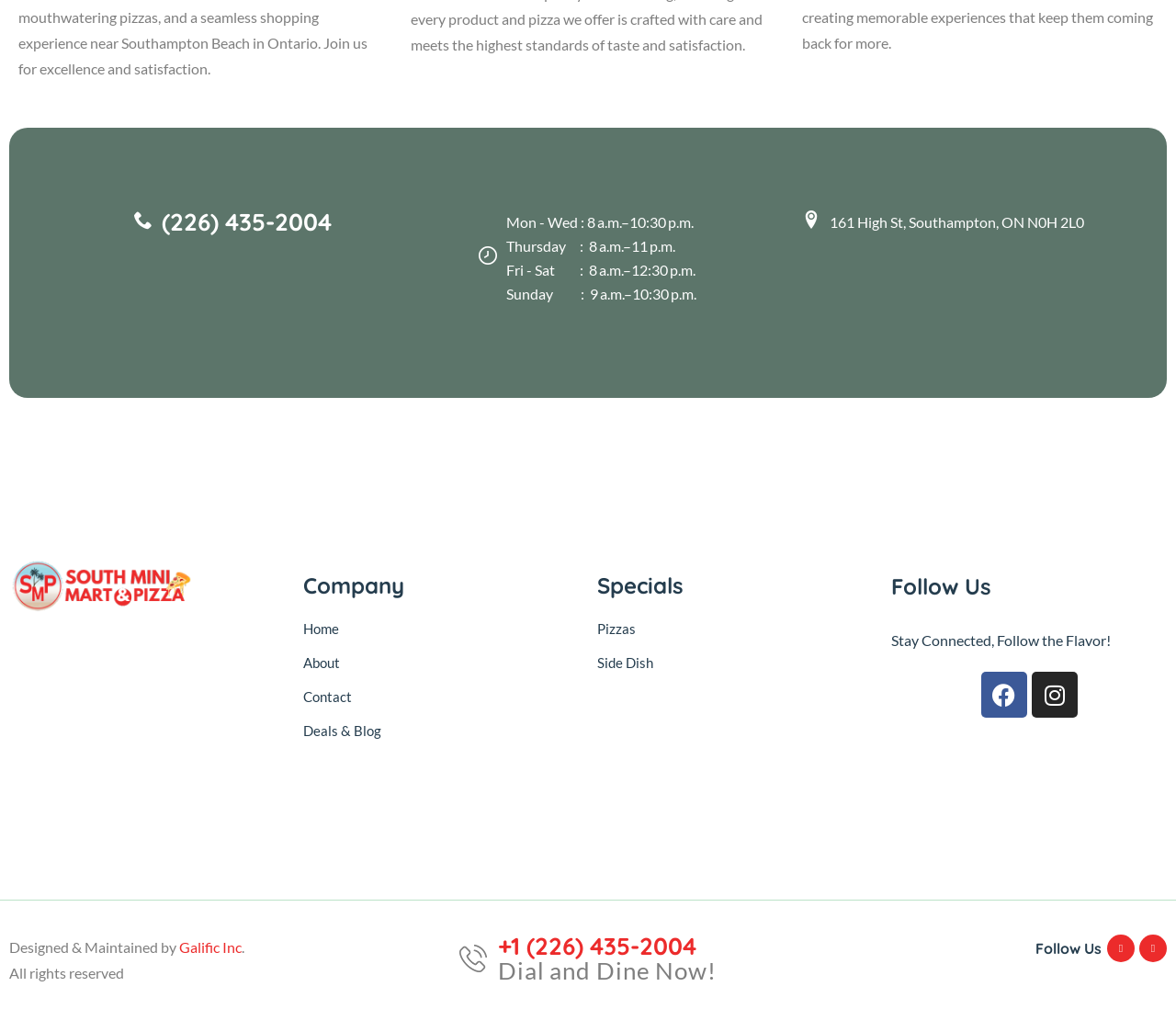What is the address of the store?
Please provide a comprehensive answer based on the contents of the image.

The address of the store is displayed in the middle section of the webpage, below the hours of operation.